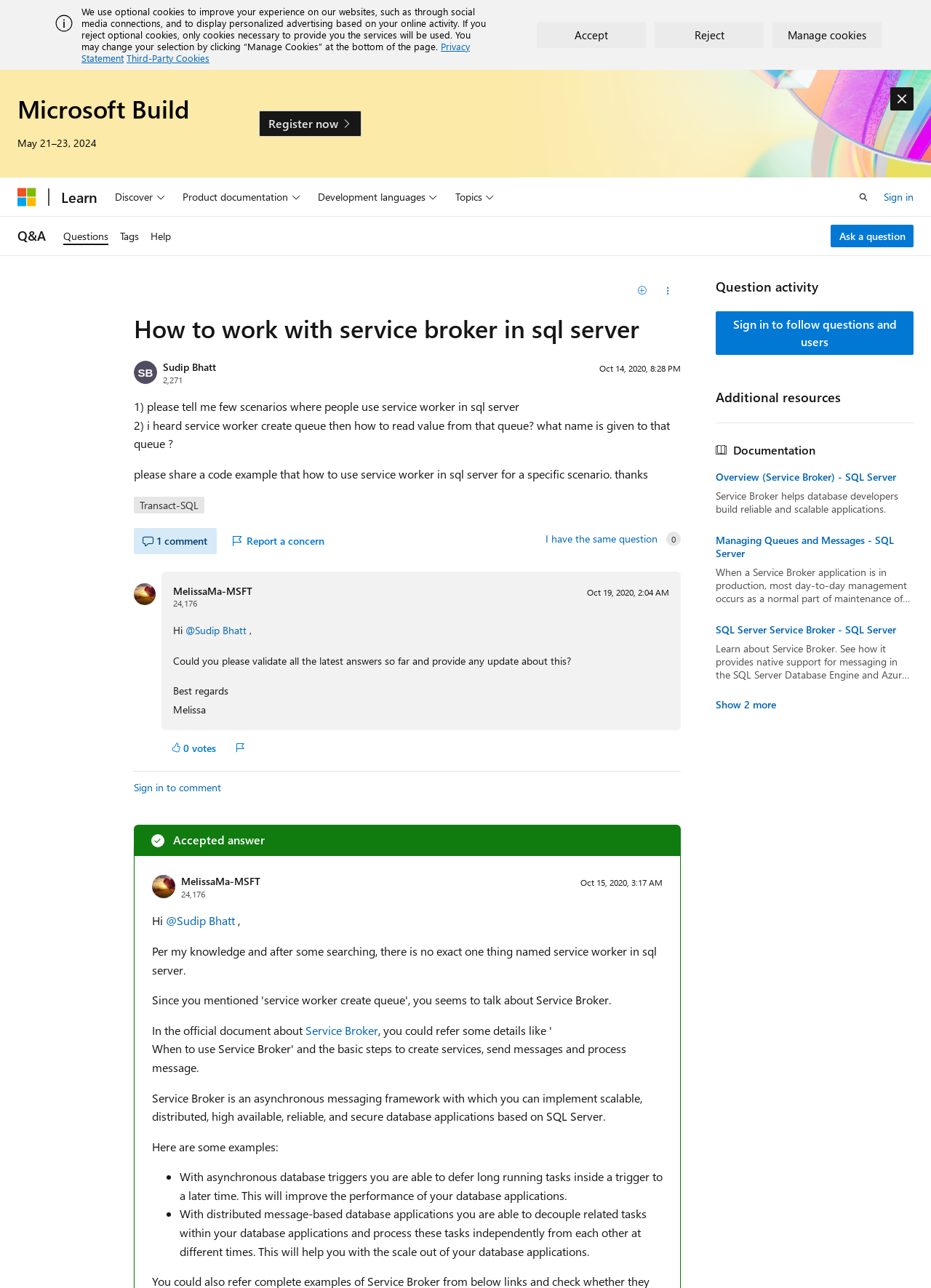Based on the element description Ask a question, identify the bounding box of the UI element in the given webpage screenshot. The coordinates should be in the format (top-left x, top-left y, bottom-right x, bottom-right y) and must be between 0 and 1.

[0.892, 0.174, 0.981, 0.192]